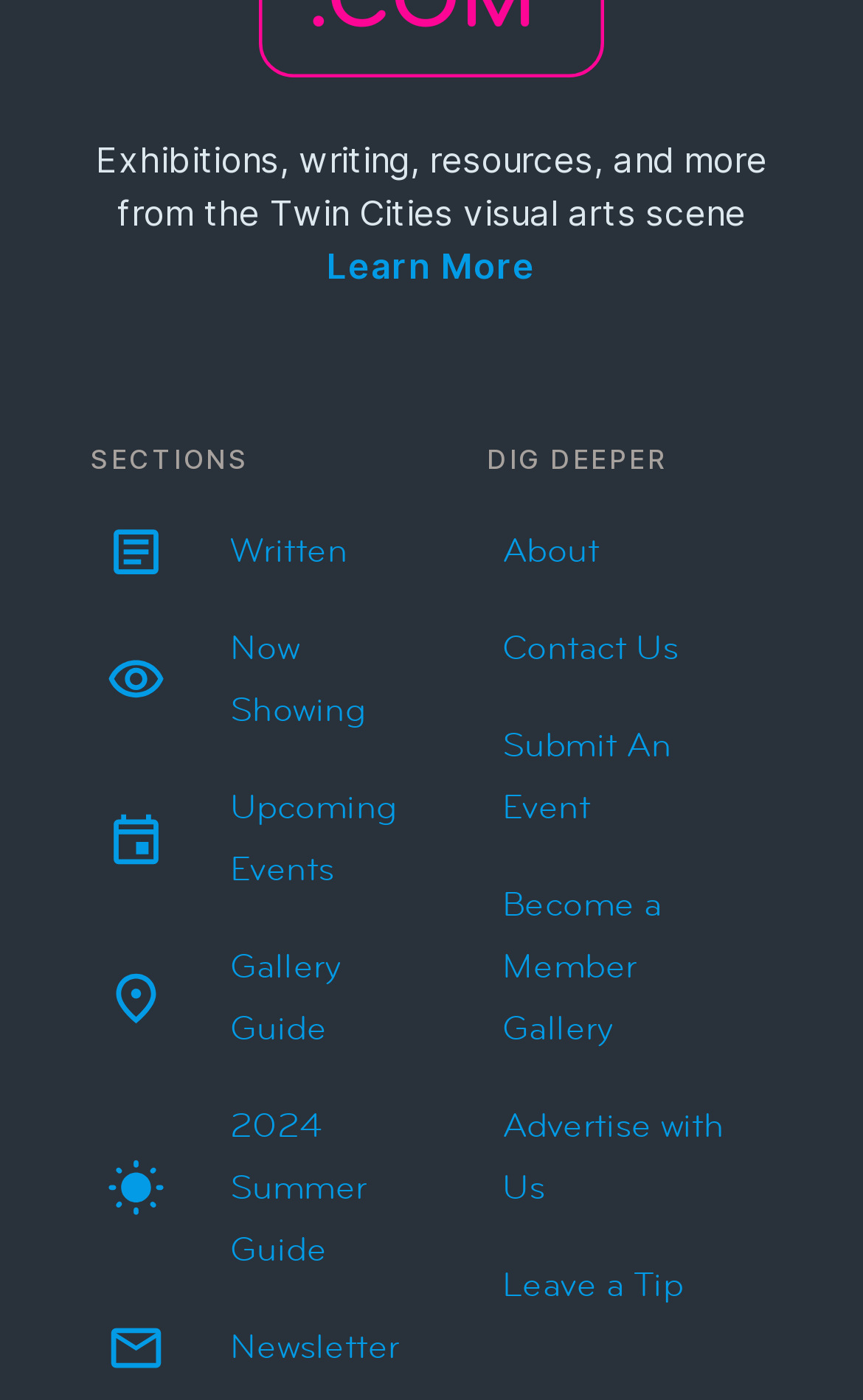Provide a one-word or one-phrase answer to the question:
What is the main topic of this webpage?

Visual arts scene